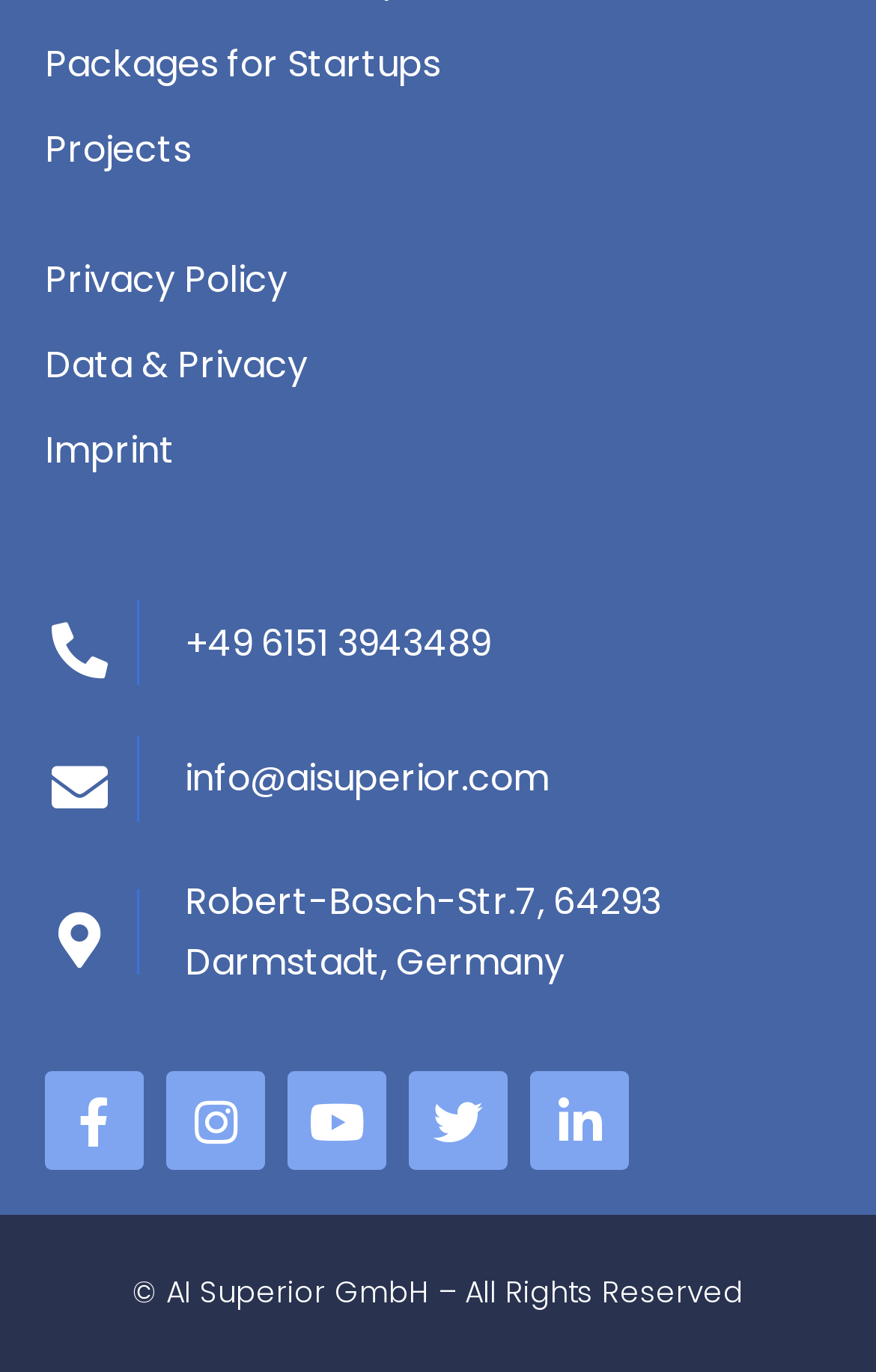What is the company name?
Using the image, elaborate on the answer with as much detail as possible.

I found the company name 'AI Superior GmbH' at the bottom of the webpage, in the copyright section, which is usually where companies place their copyright information.